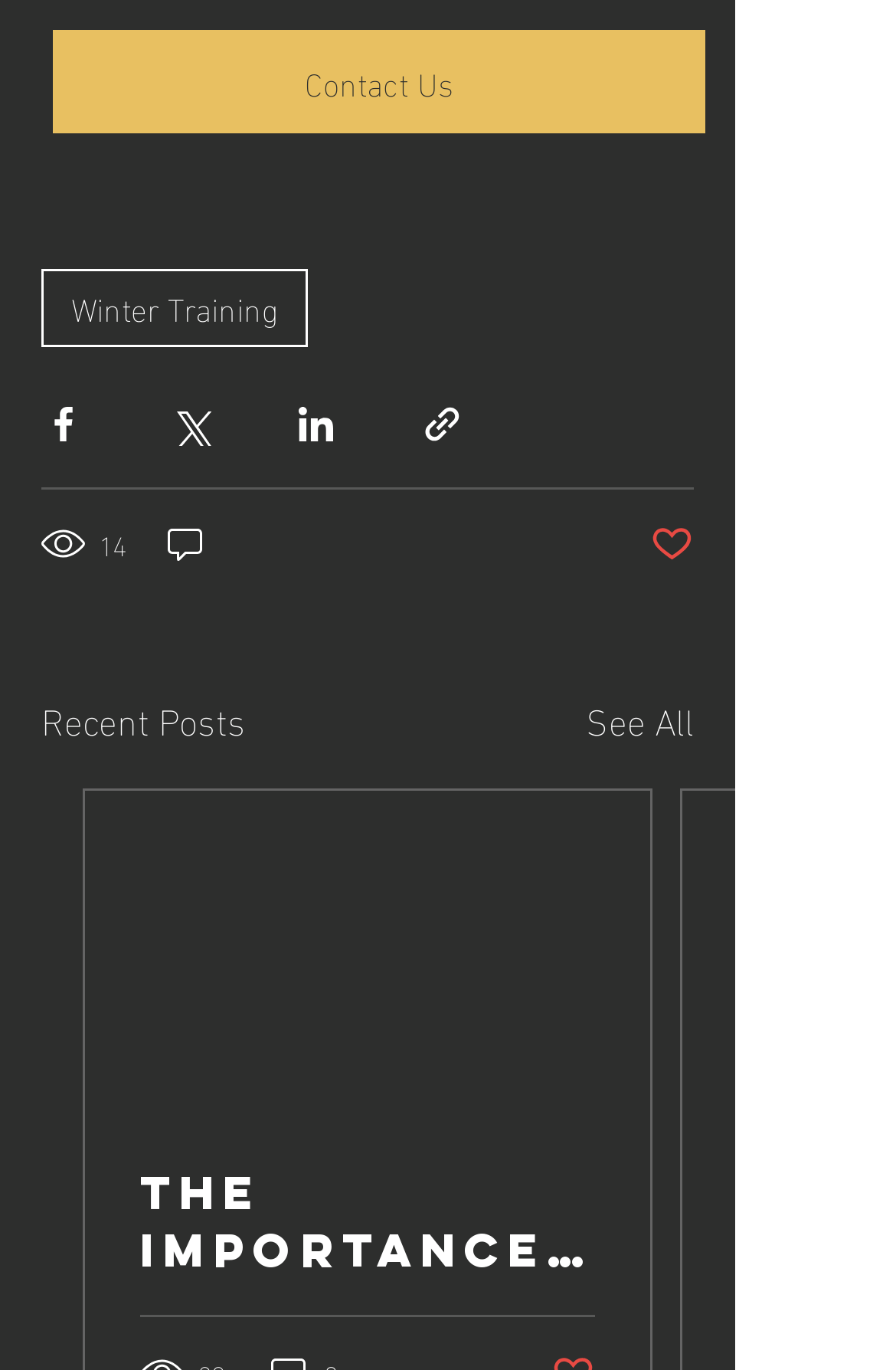Identify the bounding box coordinates of the element that should be clicked to fulfill this task: "Contact us". The coordinates should be provided as four float numbers between 0 and 1, i.e., [left, top, right, bottom].

[0.059, 0.022, 0.787, 0.098]